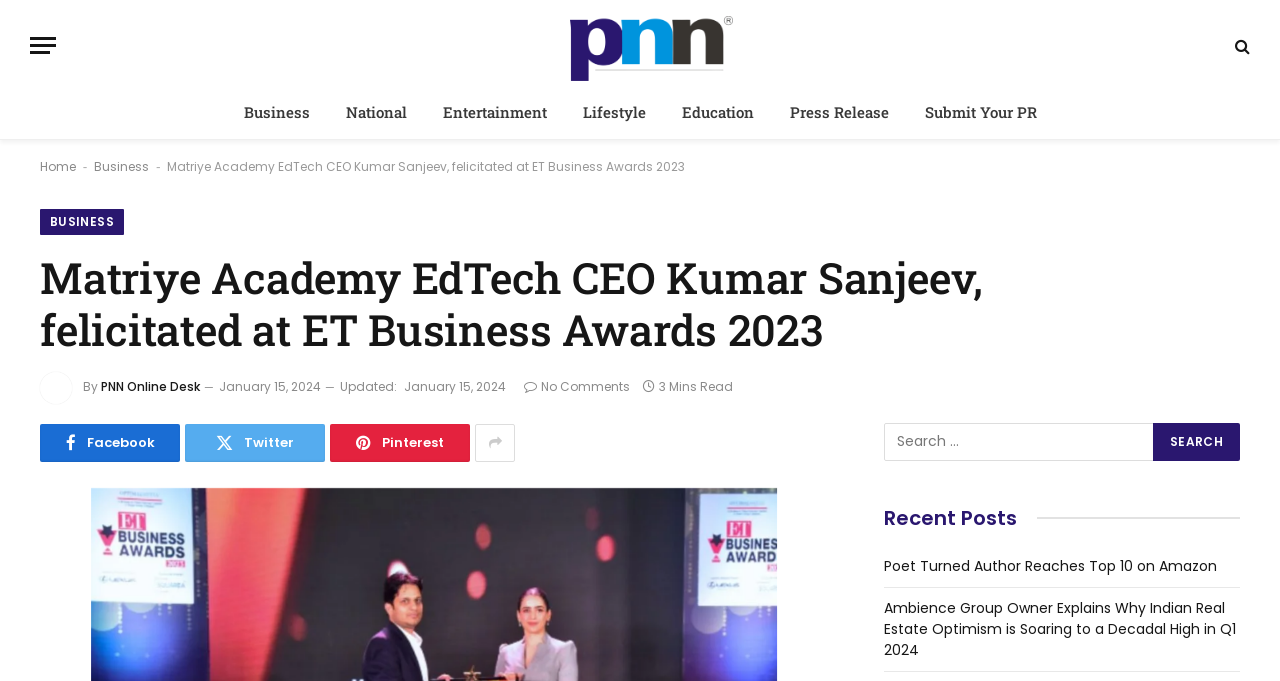Who is the CEO of Matriye Academy EdTech?
Look at the image and answer the question using a single word or phrase.

Kumar Sanjeev